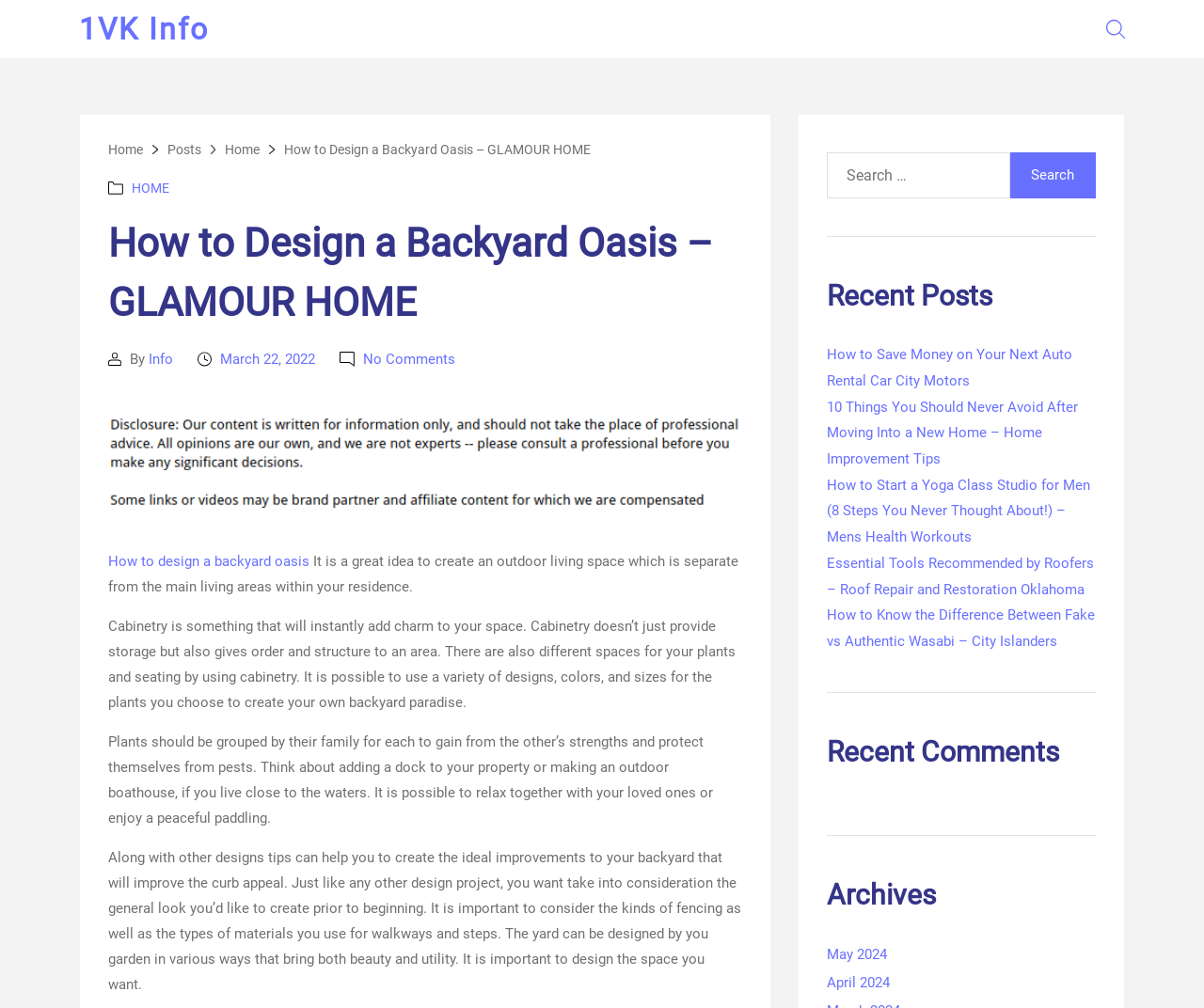Observe the image and answer the following question in detail: How many images are there in the main heading section?

The main heading section contains two images. One is located next to the link 'Home' and the other is located next to the link 'Posts'.